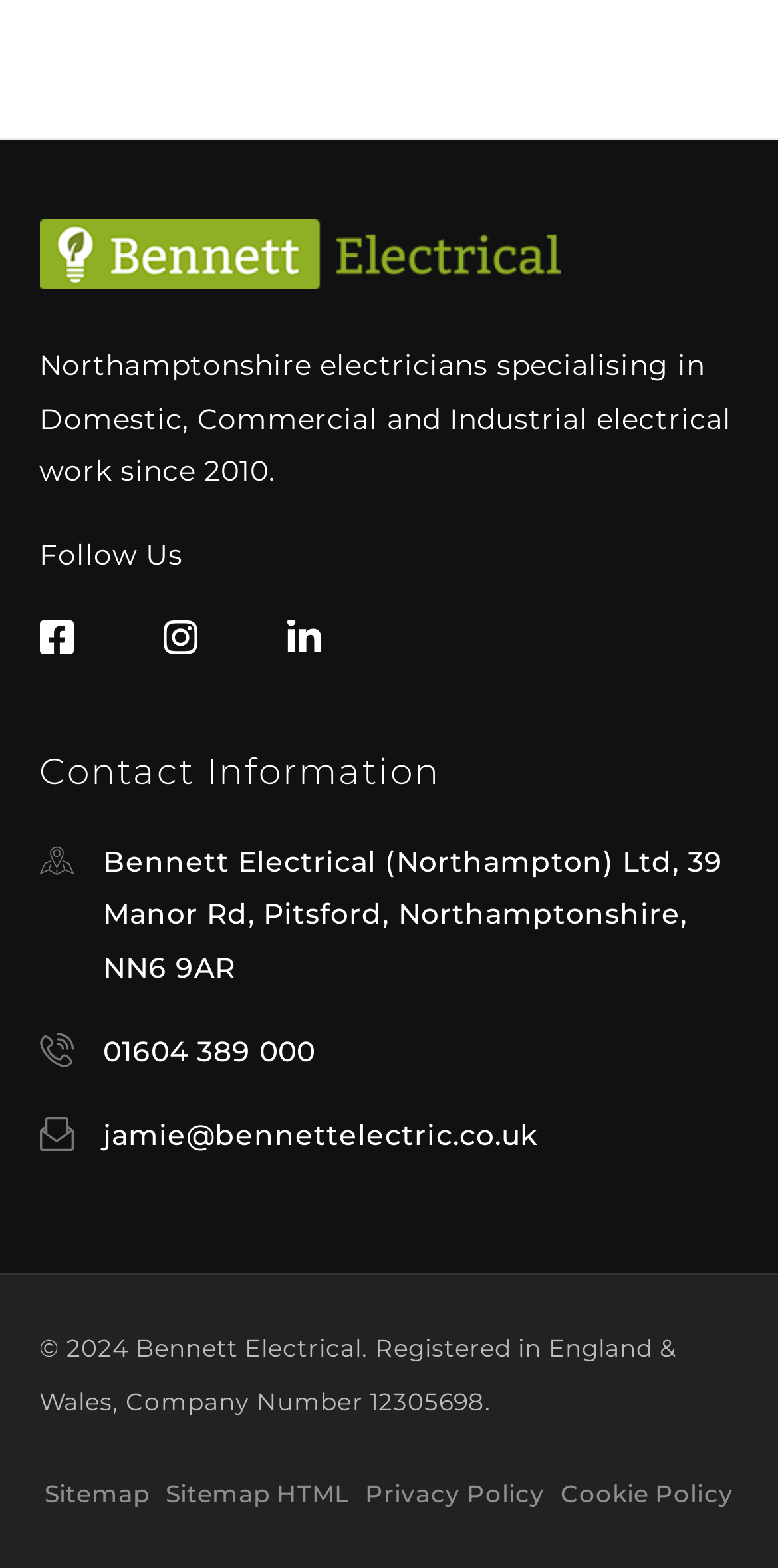What is the company's registered company number?
Provide an in-depth answer to the question, covering all aspects.

The company's registered company number is obtained from the StaticText element at the bottom of the webpage, which contains the company's registration information, including the company number '12305698'.